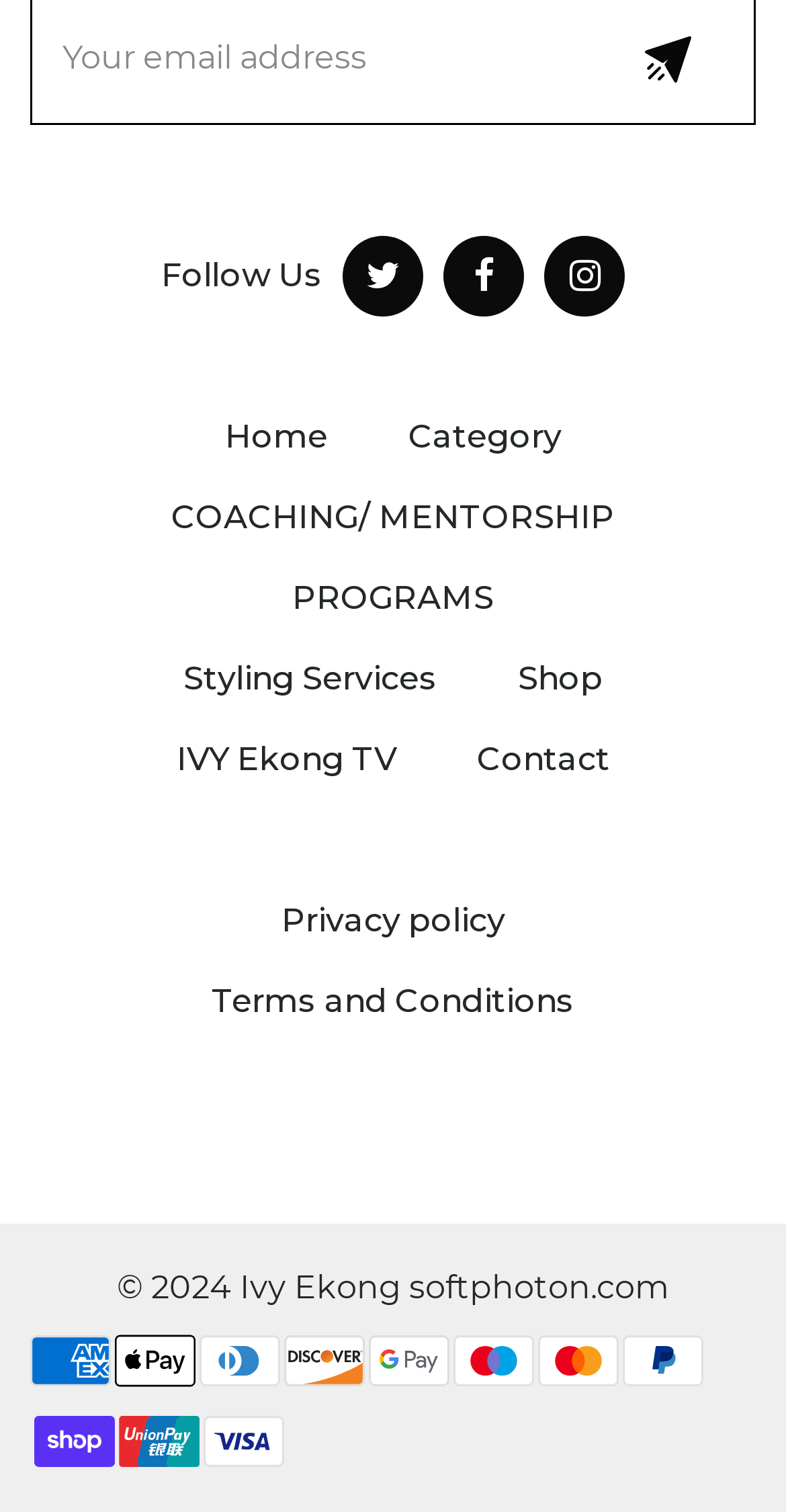Identify the bounding box coordinates of the region that needs to be clicked to carry out this instruction: "Follow us on Twitter". Provide these coordinates as four float numbers ranging from 0 to 1, i.e., [left, top, right, bottom].

[0.436, 0.156, 0.538, 0.21]